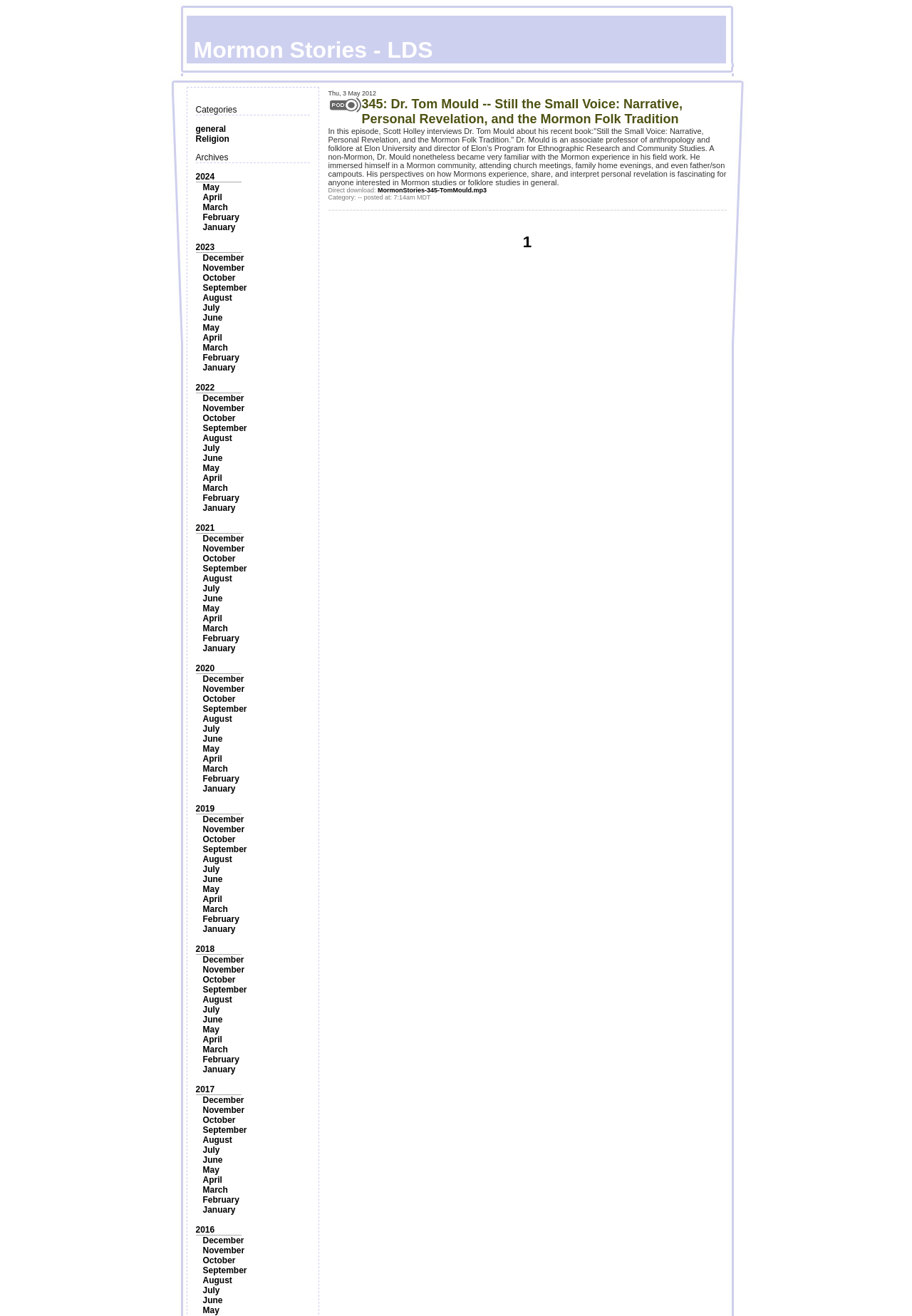Determine the coordinates of the bounding box for the clickable area needed to execute this instruction: "Explore the 'Religion' category".

[0.214, 0.102, 0.251, 0.109]